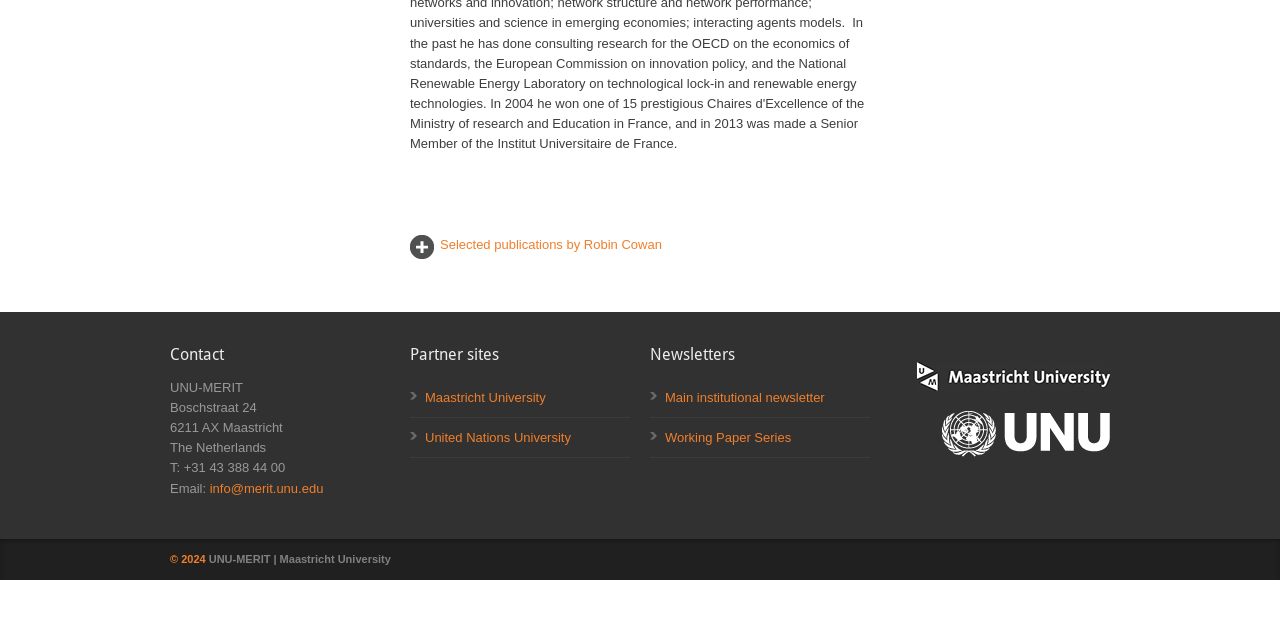Based on the element description "Open menu Close menu", predict the bounding box coordinates of the UI element.

None